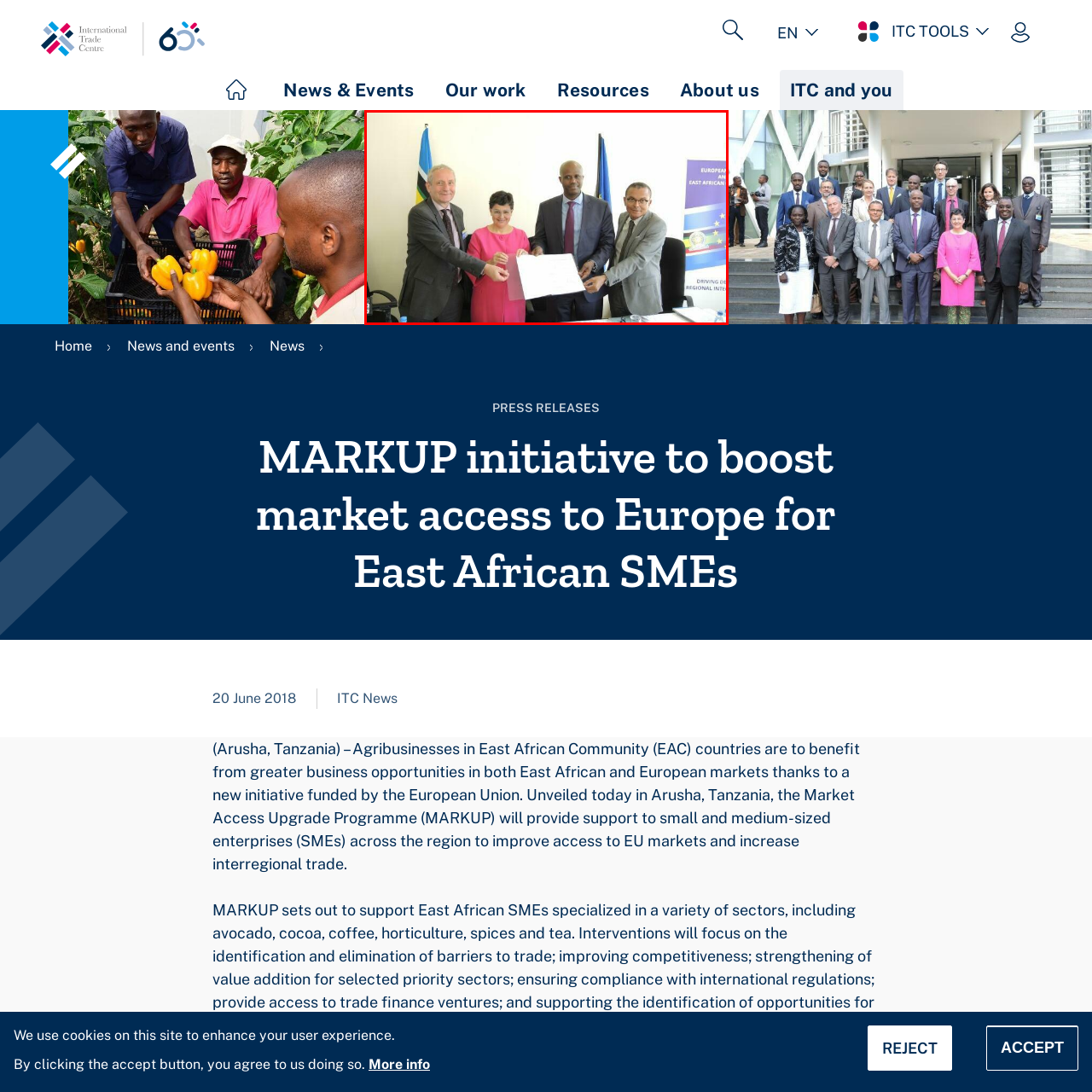Direct your attention to the zone enclosed by the orange box, How many individuals are present in the image? 
Give your response in a single word or phrase.

Four